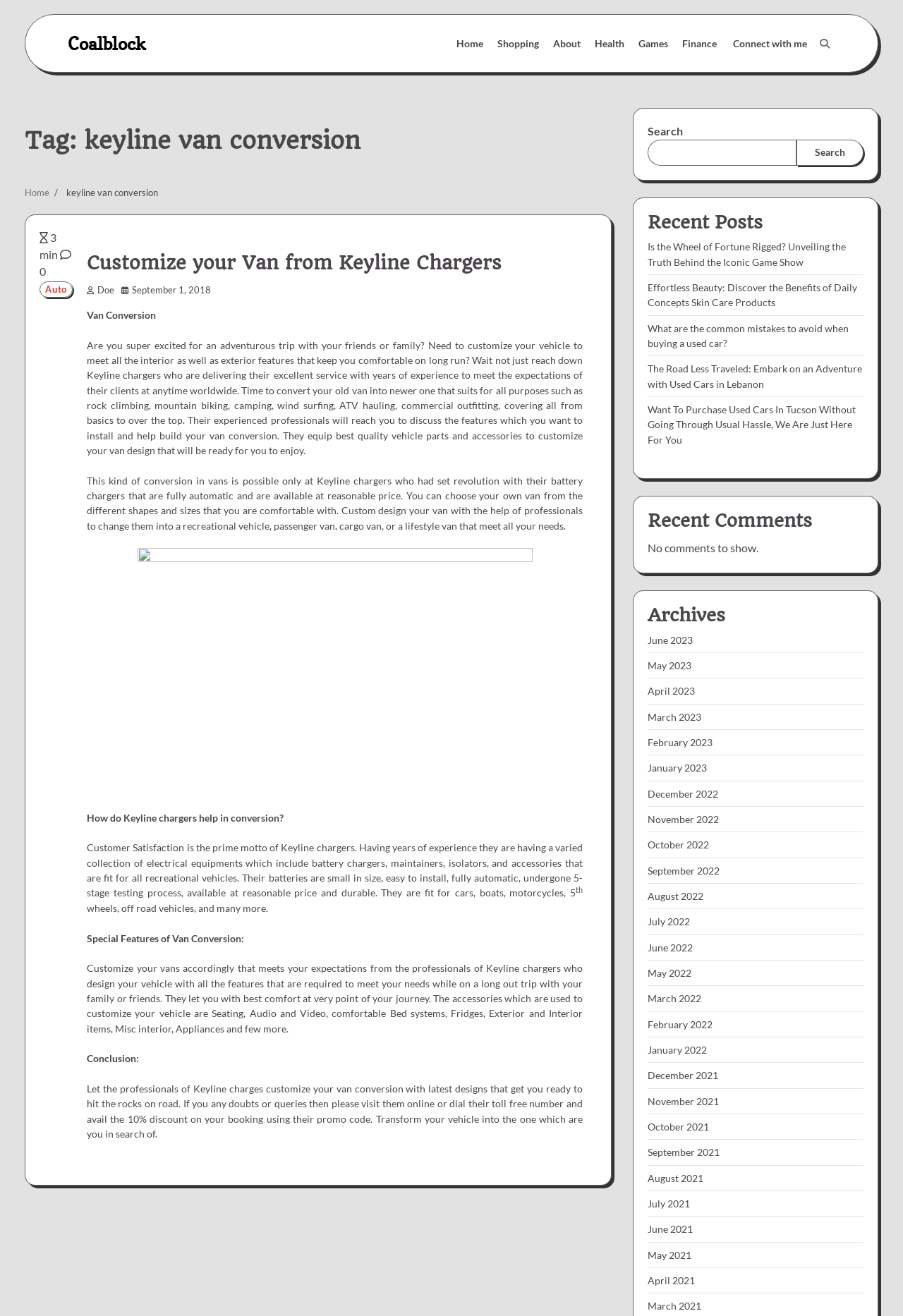What is the prime motto of Keyline Chargers?
Based on the image, provide your answer in one word or phrase.

Customer Satisfaction